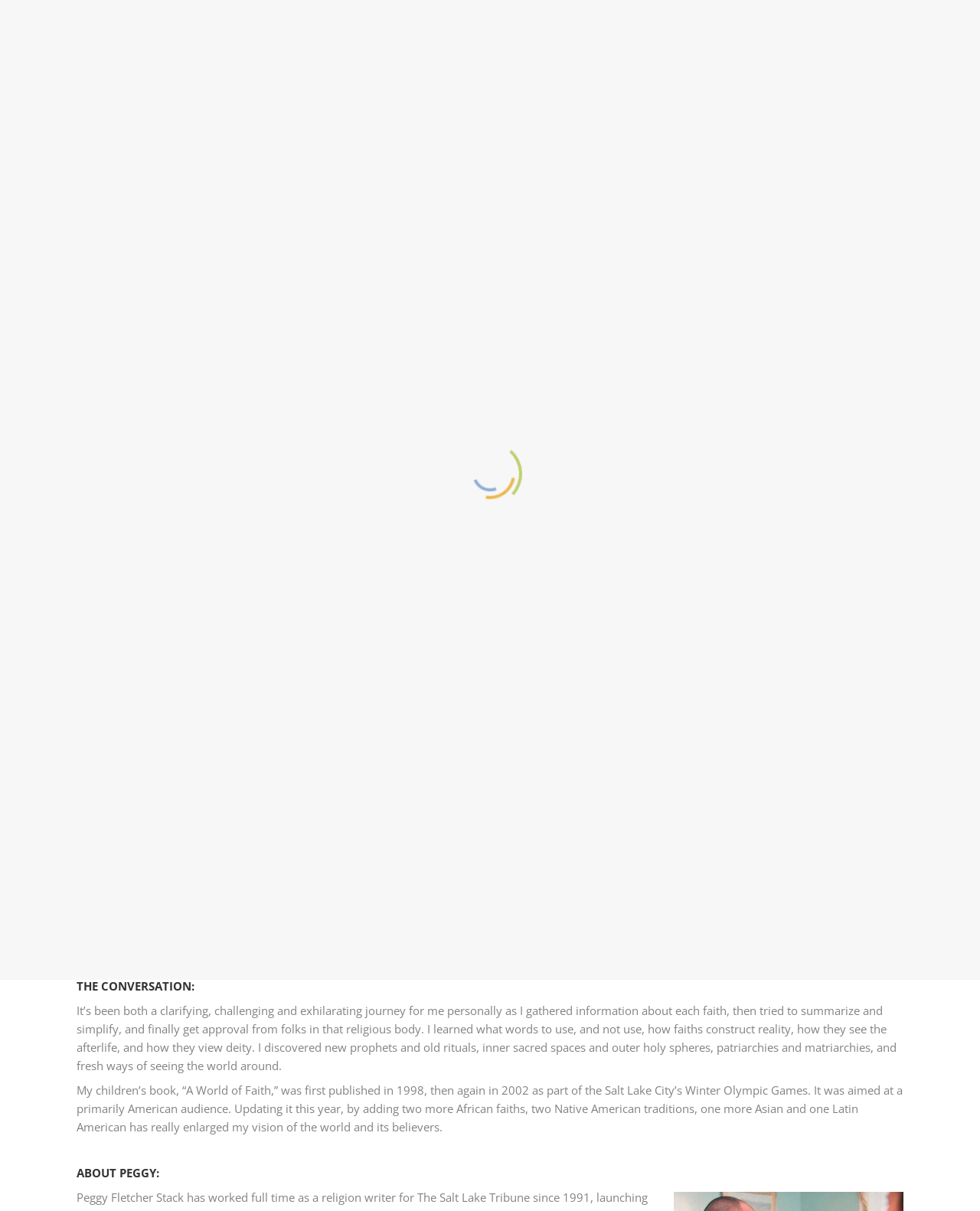What is the alternative to in-person gathering?
Look at the image and answer with only one word or phrase.

Join via Zoom